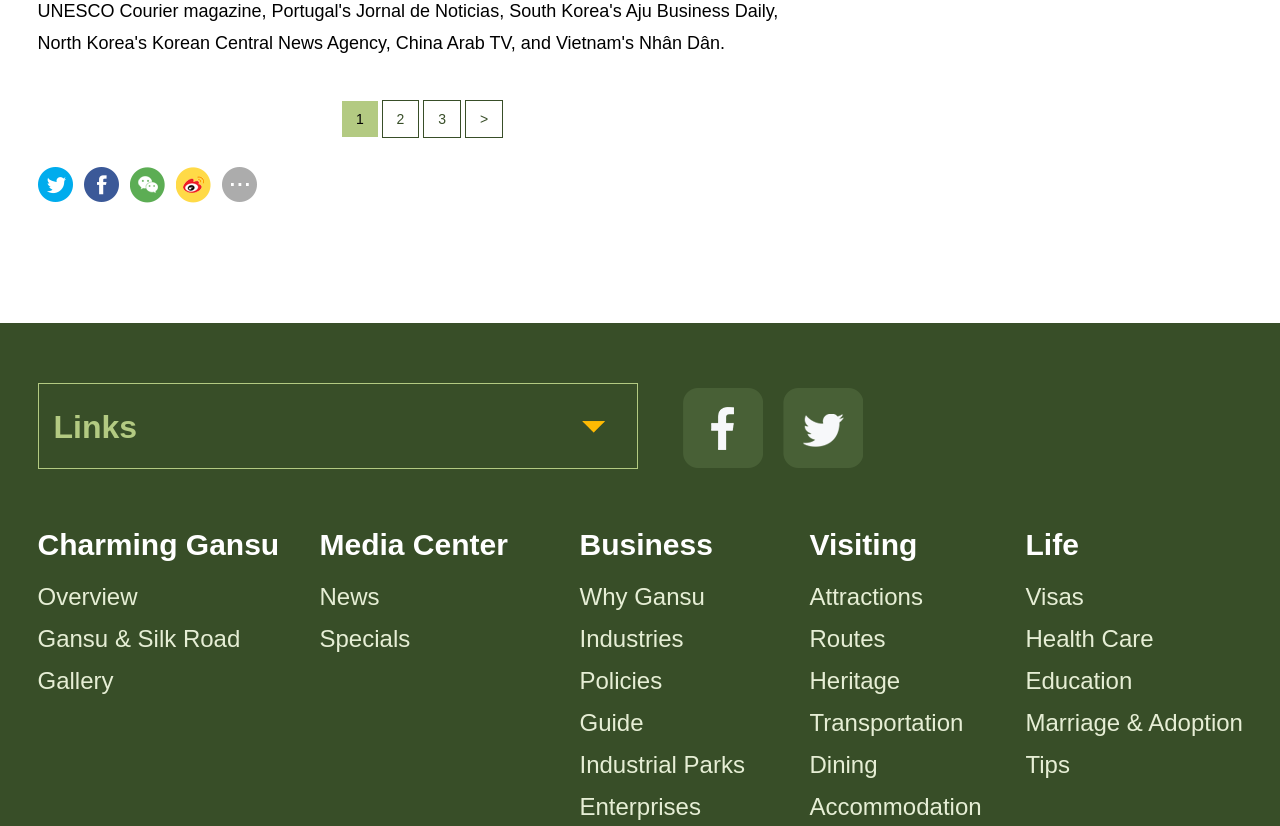Identify the bounding box coordinates of the element to click to follow this instruction: 'Get 24/7 assistance'. Ensure the coordinates are four float values between 0 and 1, provided as [left, top, right, bottom].

None